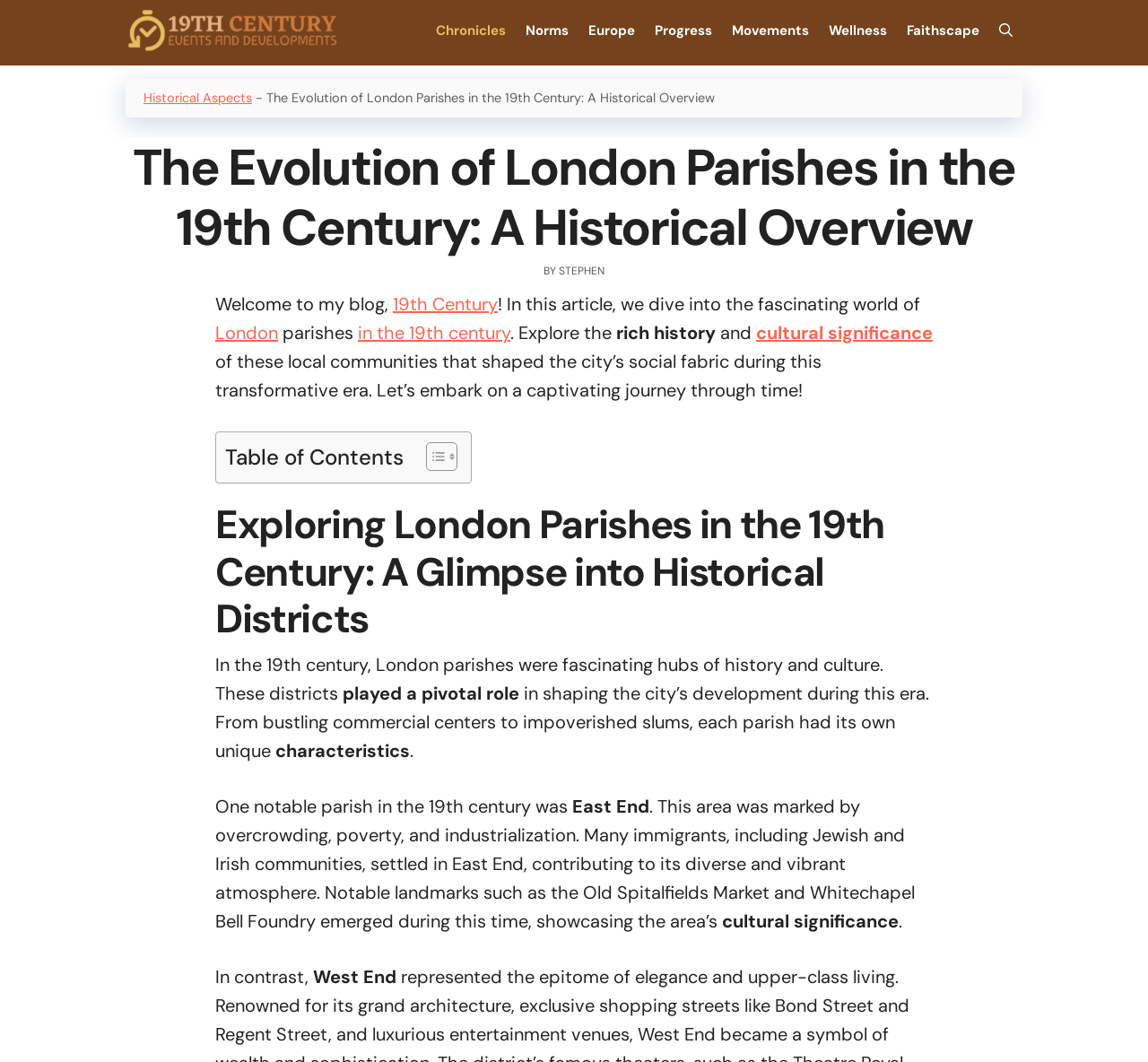Locate the bounding box coordinates of the region to be clicked to comply with the following instruction: "Click on the 'Chronicles' link". The coordinates must be four float numbers between 0 and 1, in the form [left, top, right, bottom].

[0.371, 0.014, 0.449, 0.044]